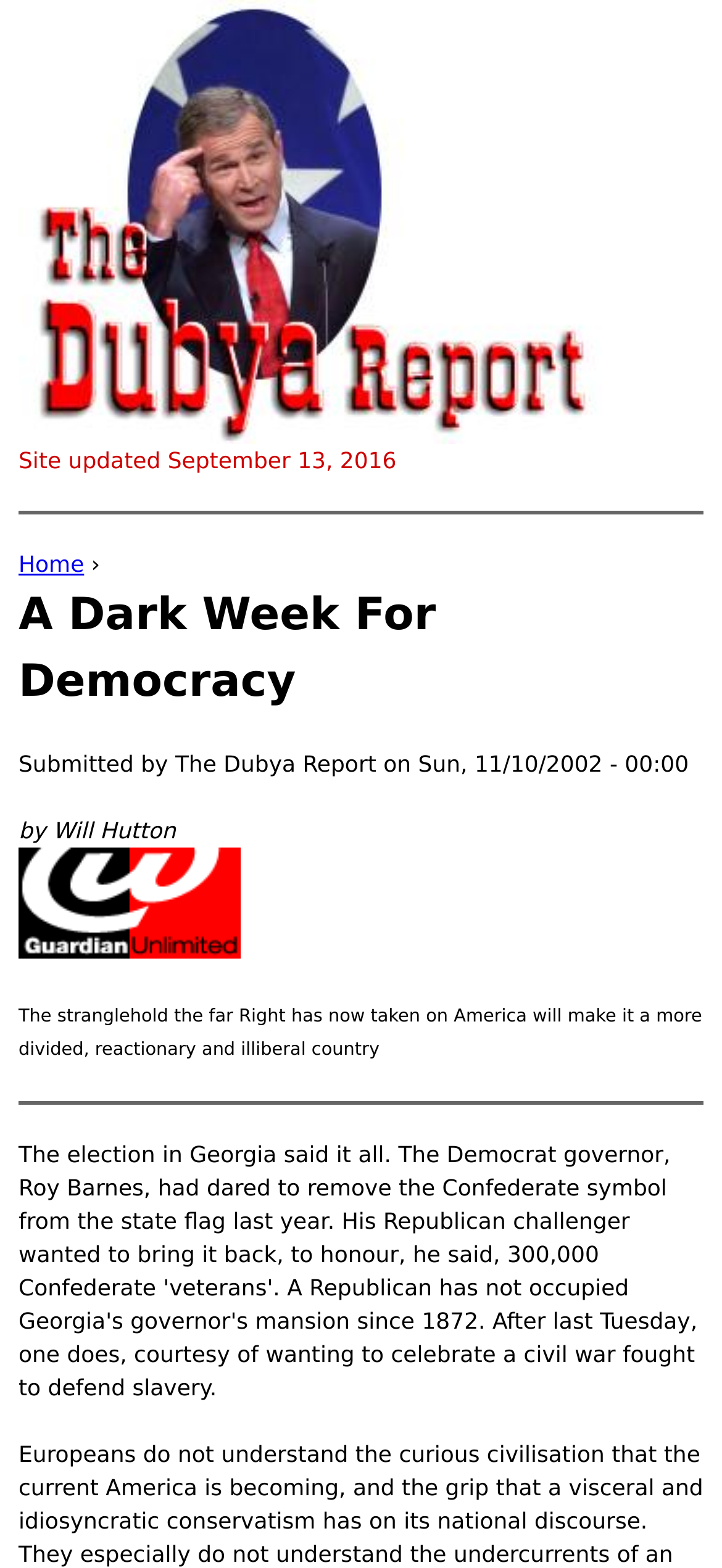Identify the bounding box of the HTML element described as: "Jump to navigation".

[0.0, 0.0, 1.0, 0.007]